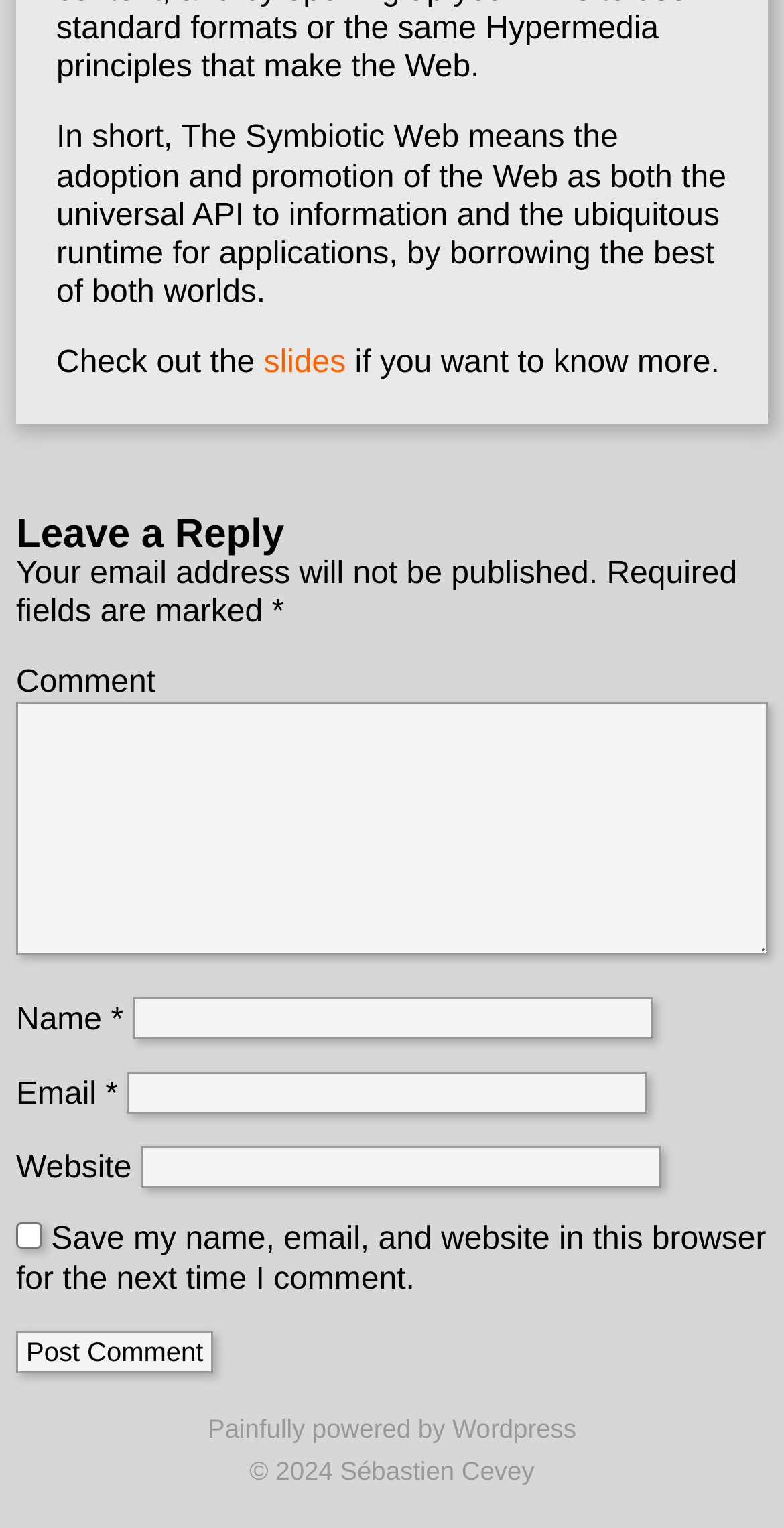Answer the question with a single word or phrase: 
Who is the copyright holder?

Sébastien Cevey